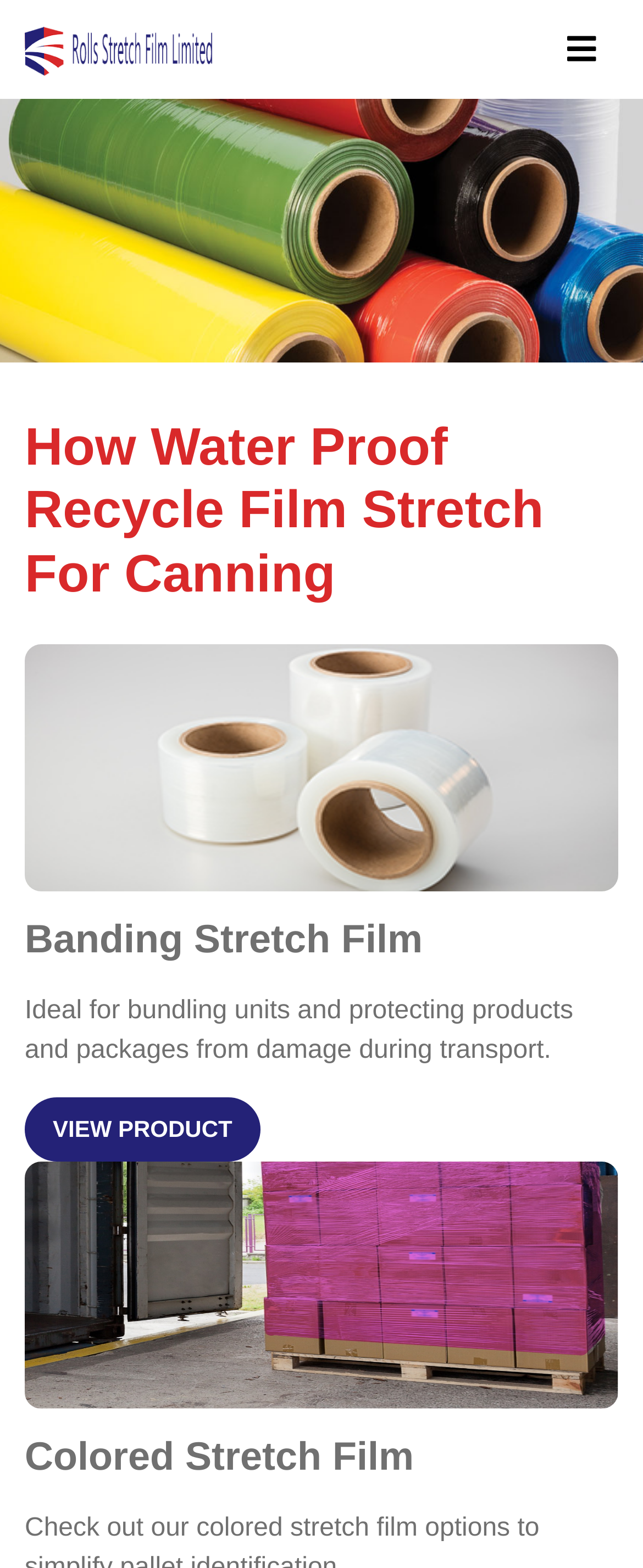Give the bounding box coordinates for this UI element: "alt="Rolls stretch film limited."". The coordinates should be four float numbers between 0 and 1, arranged as [left, top, right, bottom].

[0.038, 0.0, 0.421, 0.063]